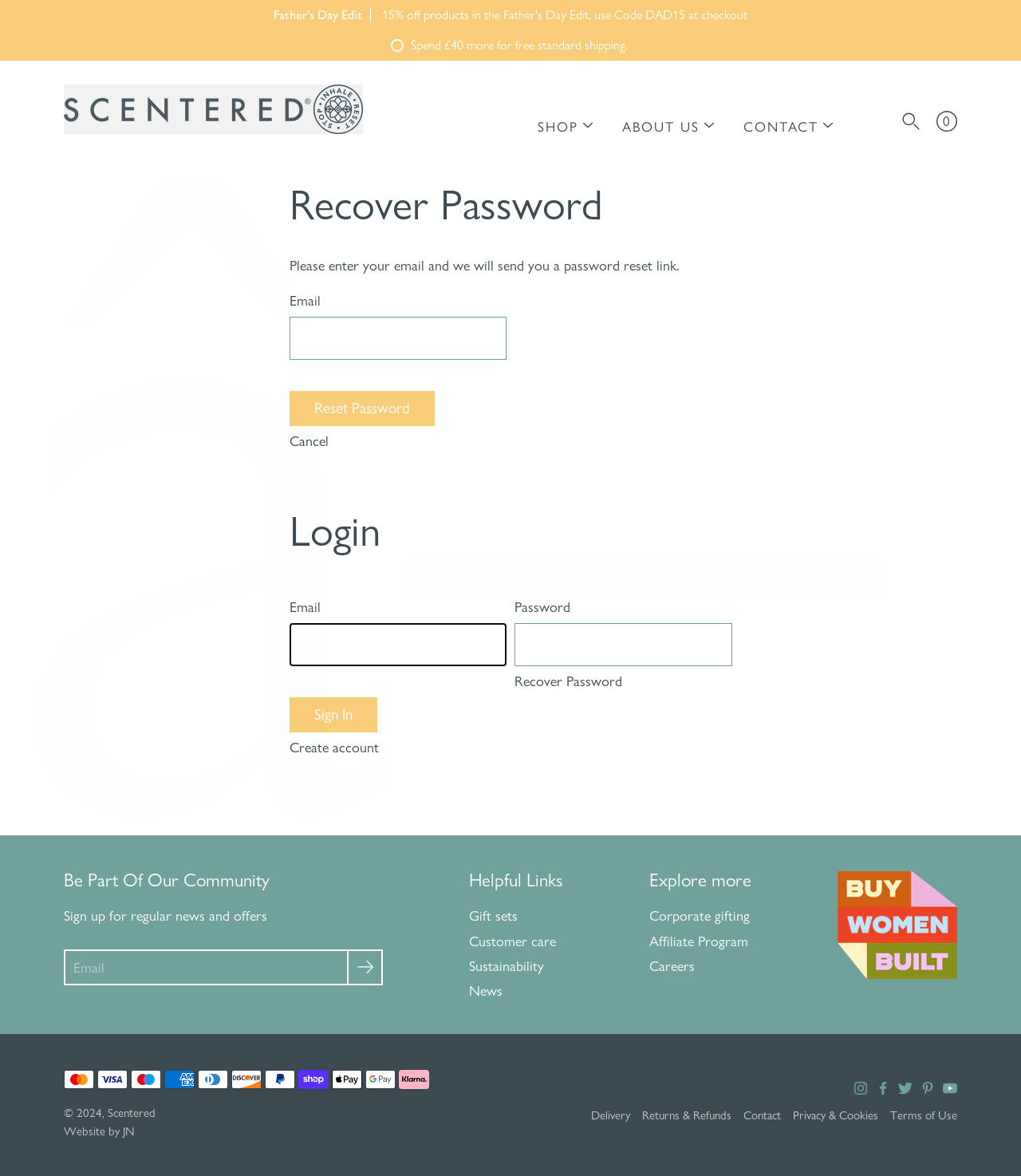What is the purpose of the 'Search' textbox?
Based on the image, give a concise answer in the form of a single word or short phrase.

To search the website